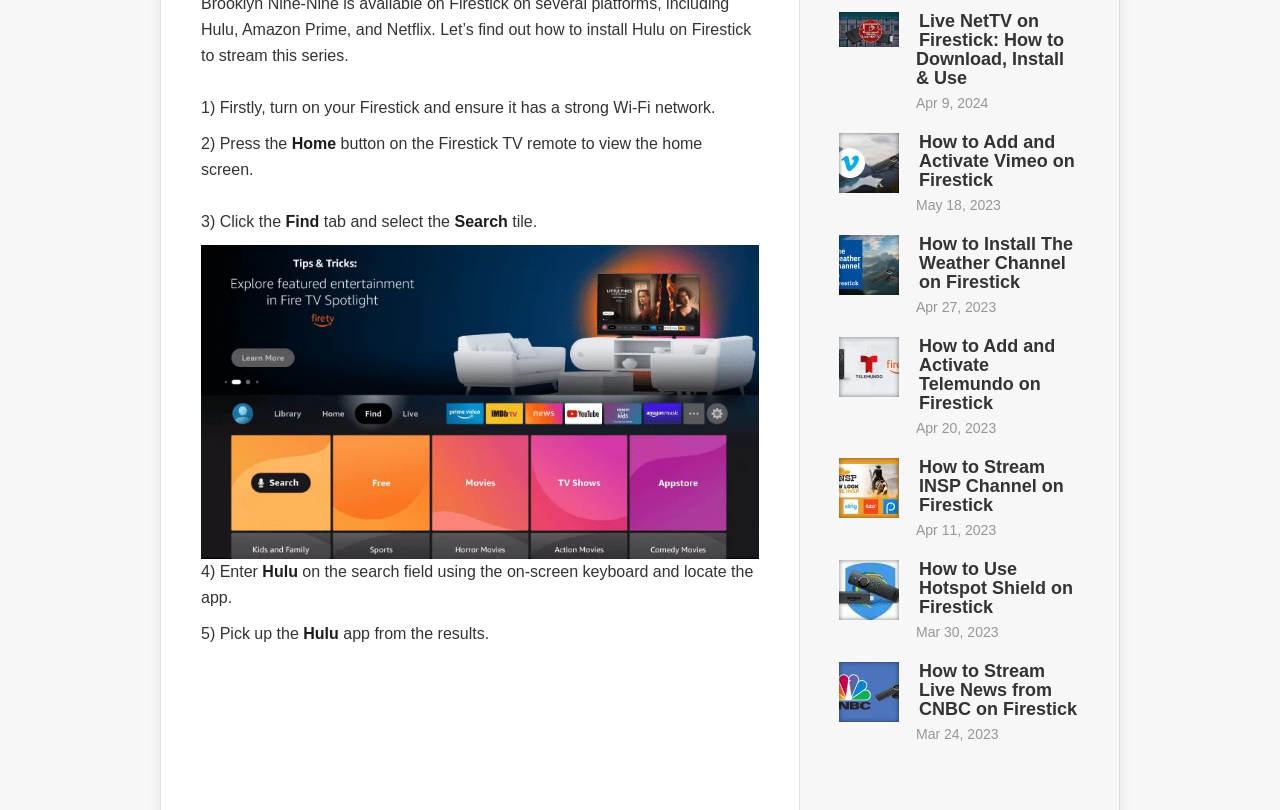Identify the bounding box coordinates of the section to be clicked to complete the task described by the following instruction: "Click the 'How to Add and Activate Vimeo on Firestick' link". The coordinates should be four float numbers between 0 and 1, formatted as [left, top, right, bottom].

[0.655, 0.221, 0.702, 0.242]